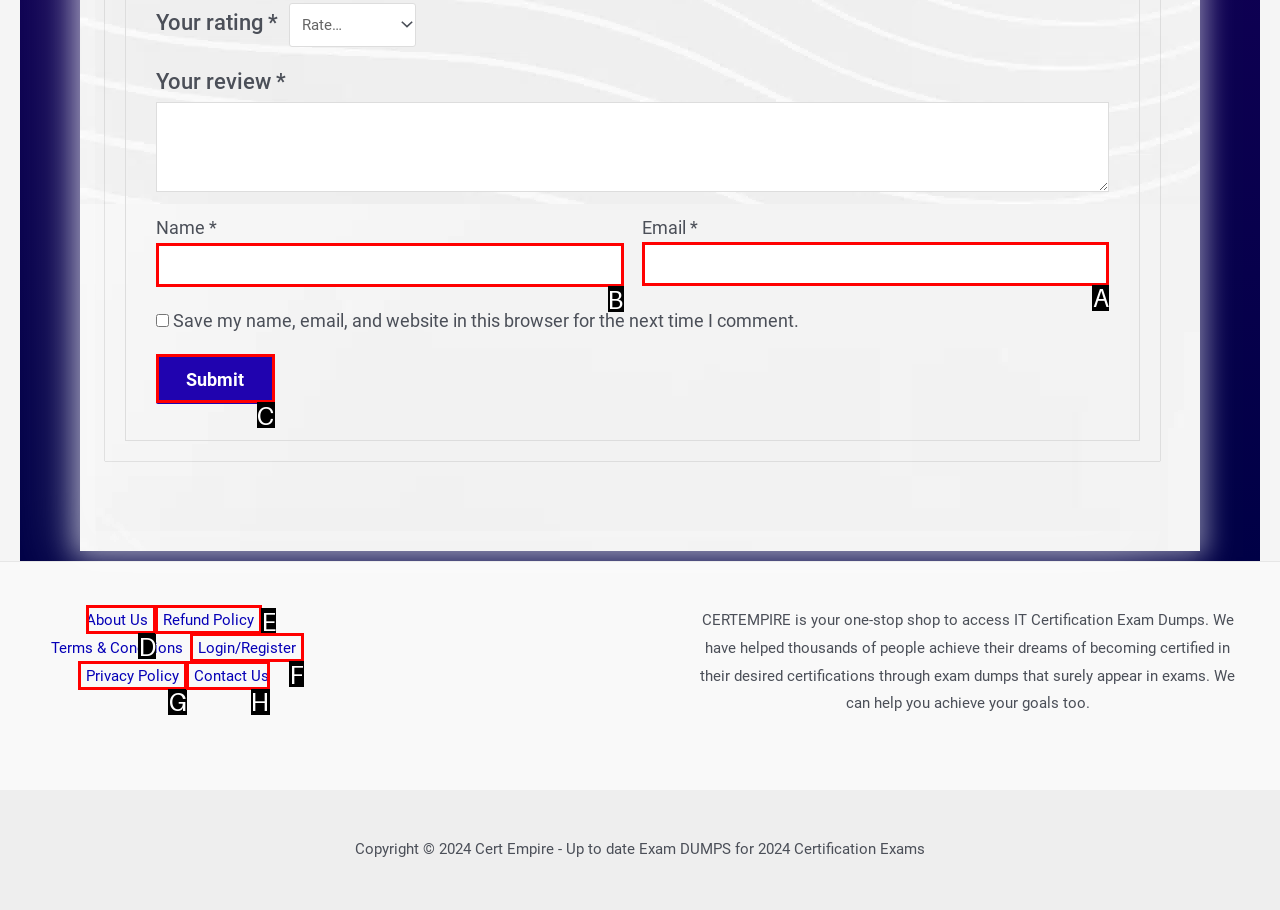Point out the letter of the HTML element you should click on to execute the task: Enter your name
Reply with the letter from the given options.

B